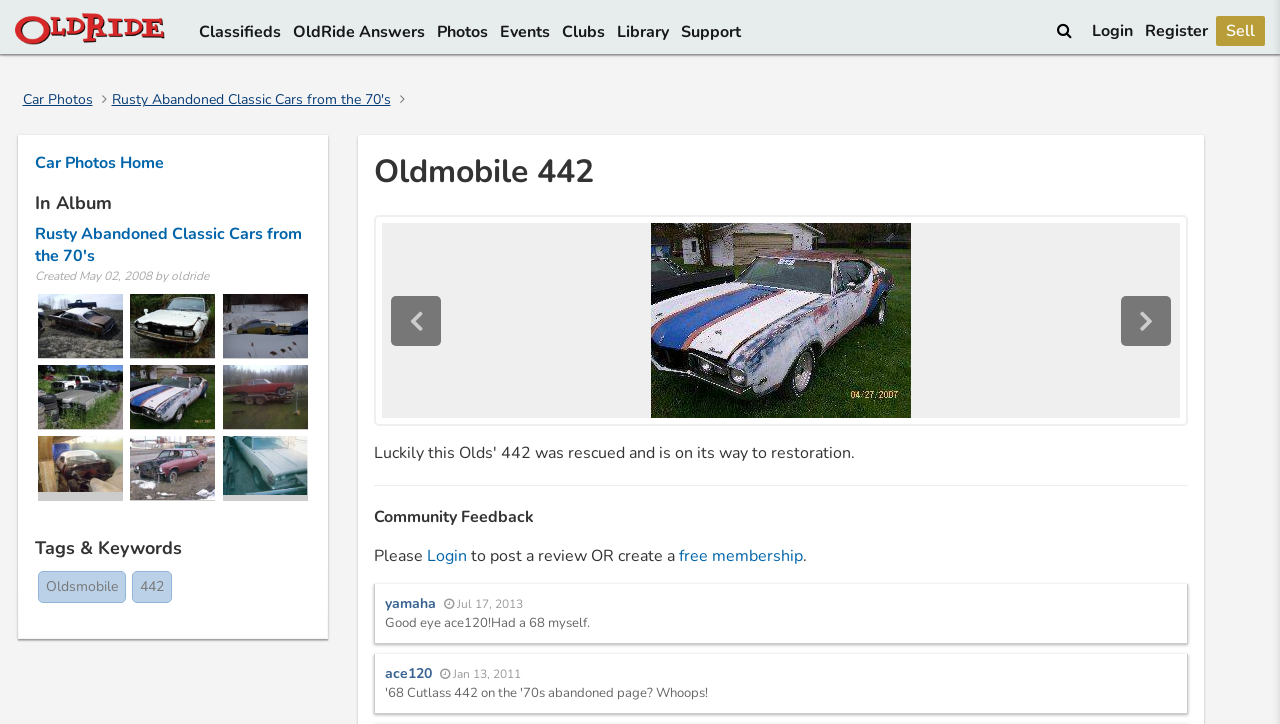Locate the bounding box of the UI element described by: "Library" in the given webpage screenshot.

[0.479, 0.022, 0.526, 0.066]